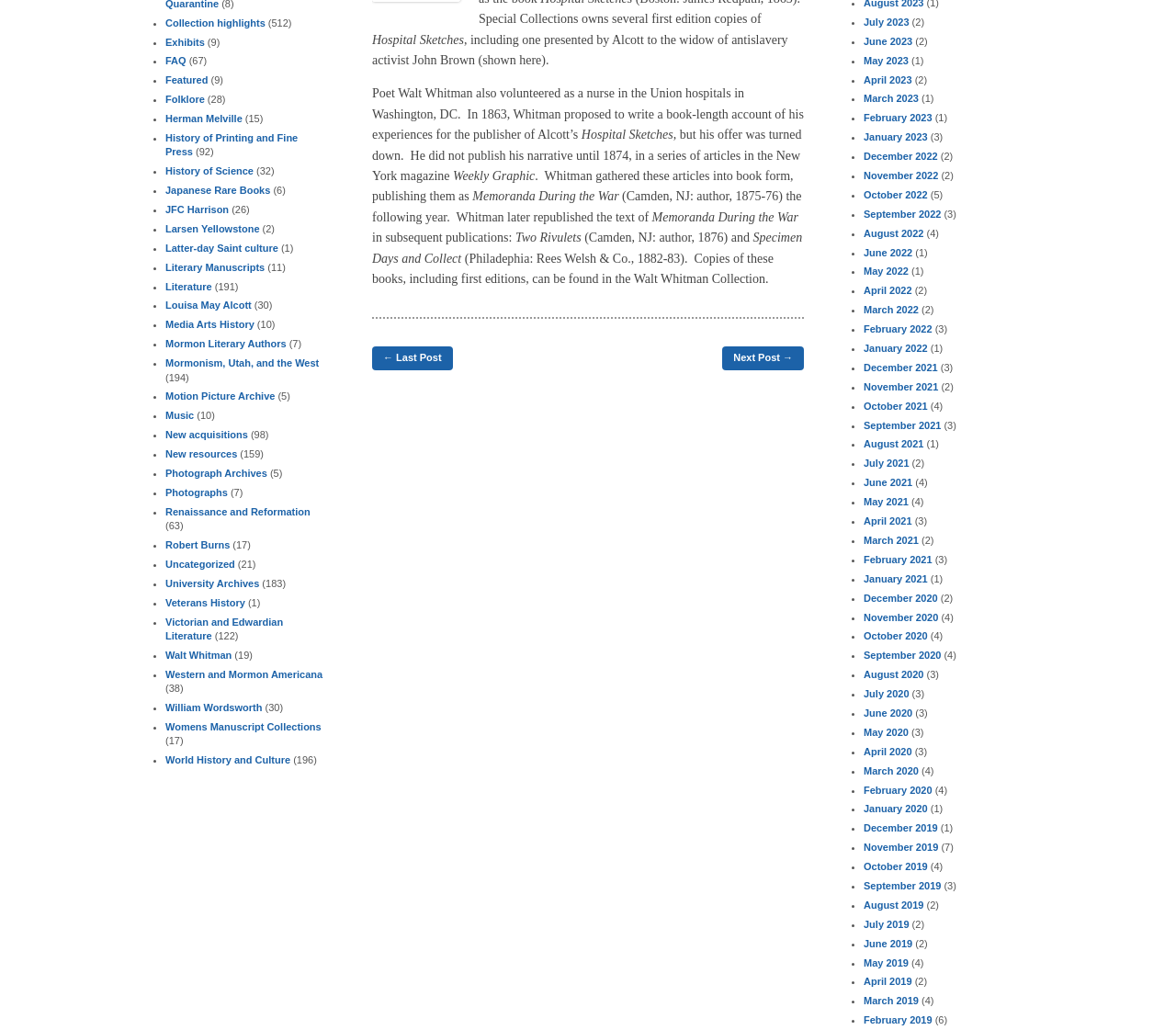Find the bounding box of the UI element described as: "Folklore". The bounding box coordinates should be given as four float values between 0 and 1, i.e., [left, top, right, bottom].

[0.141, 0.091, 0.174, 0.102]